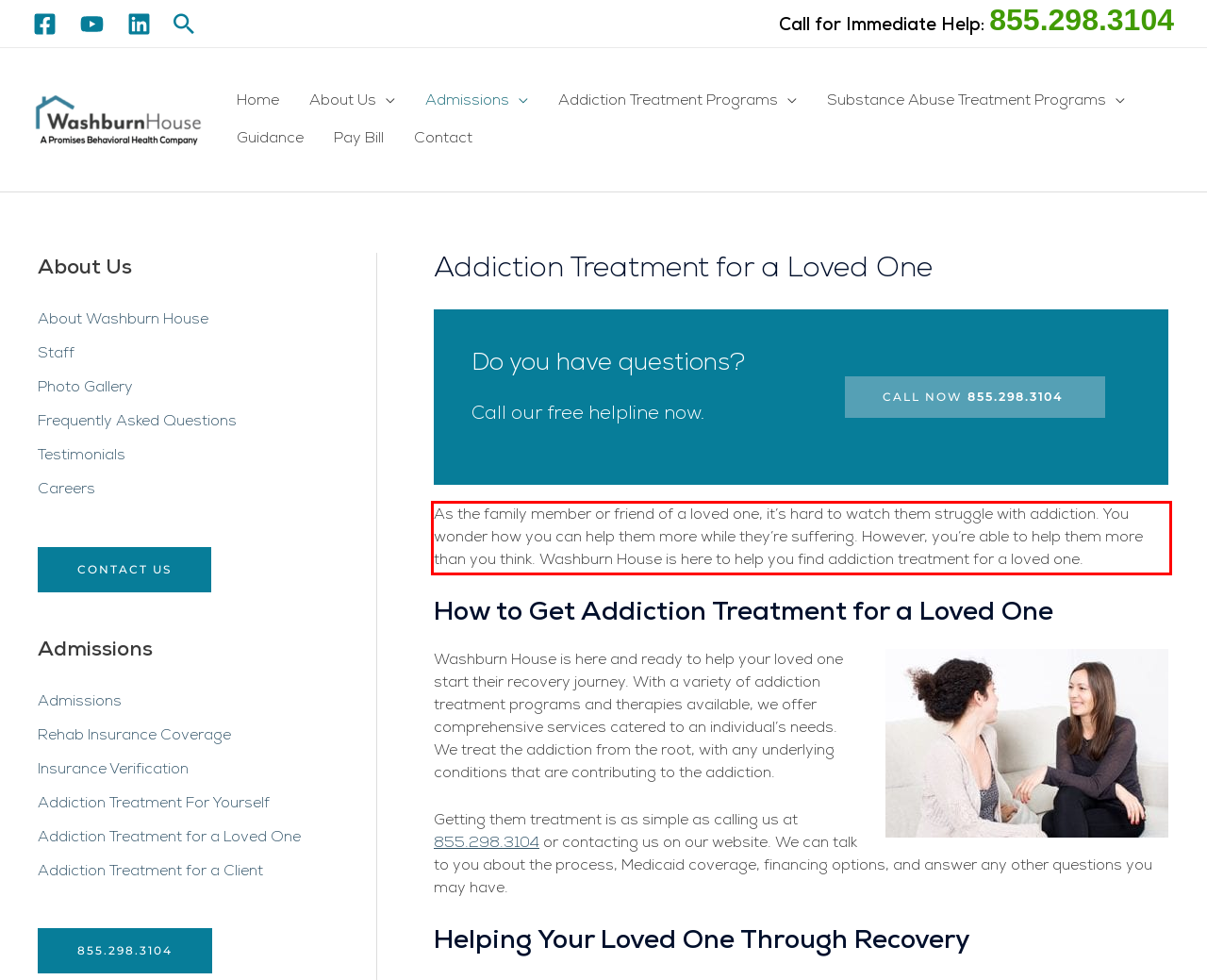Please take the screenshot of the webpage, find the red bounding box, and generate the text content that is within this red bounding box.

As the family member or friend of a loved one, it’s hard to watch them struggle with addiction. You wonder how you can help them more while they’re suffering. However, you’re able to help them more than you think. Washburn House is here to help you find addiction treatment for a loved one.